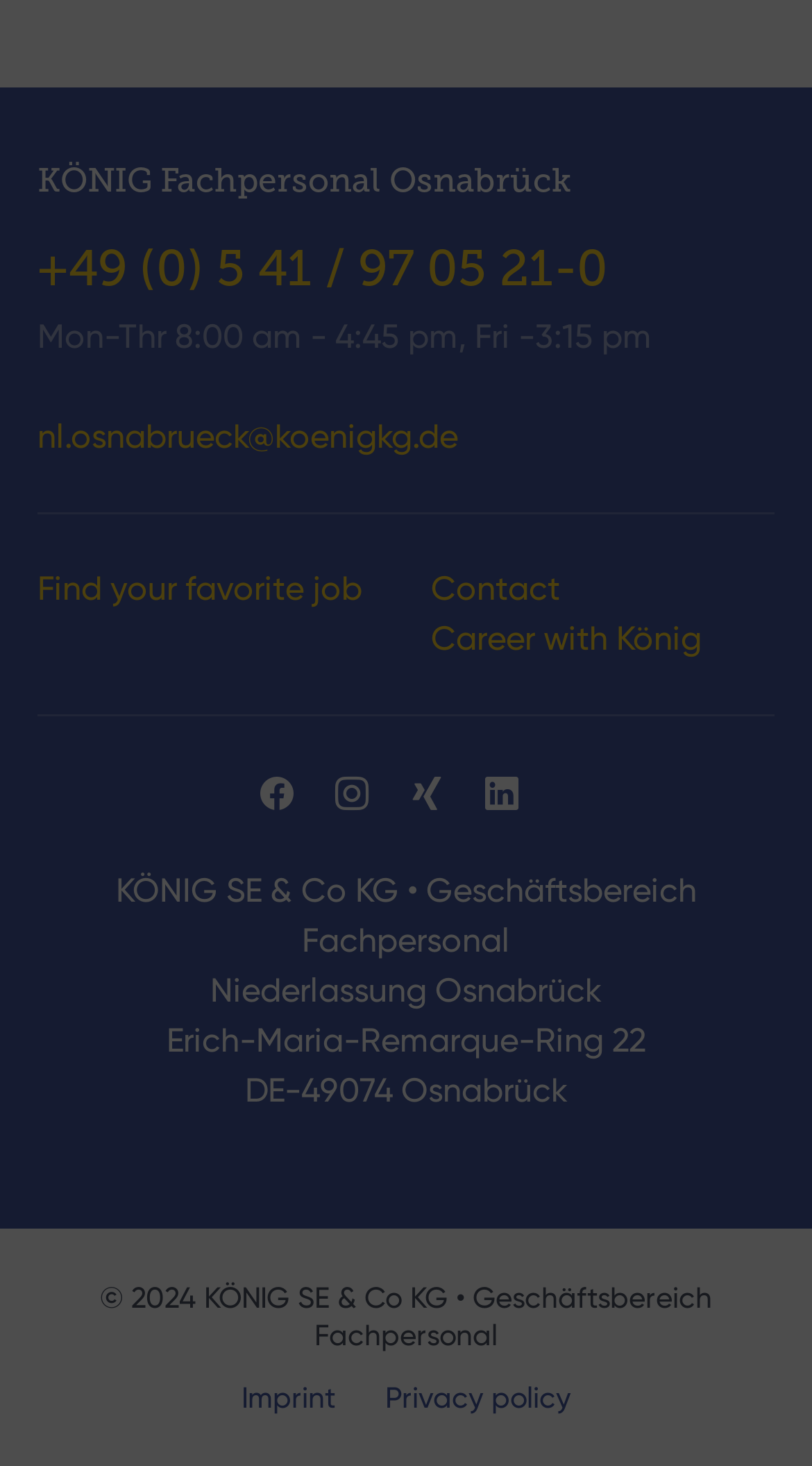Determine the bounding box coordinates of the clickable element to achieve the following action: 'Call the phone number'. Provide the coordinates as four float values between 0 and 1, formatted as [left, top, right, bottom].

[0.046, 0.162, 0.749, 0.203]